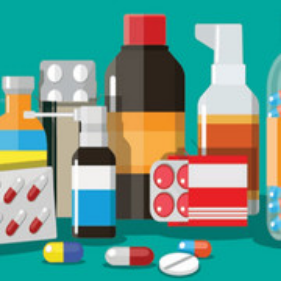What is the purpose of the visual composition?
Please use the image to provide a one-word or short phrase answer.

To symbolize medication options